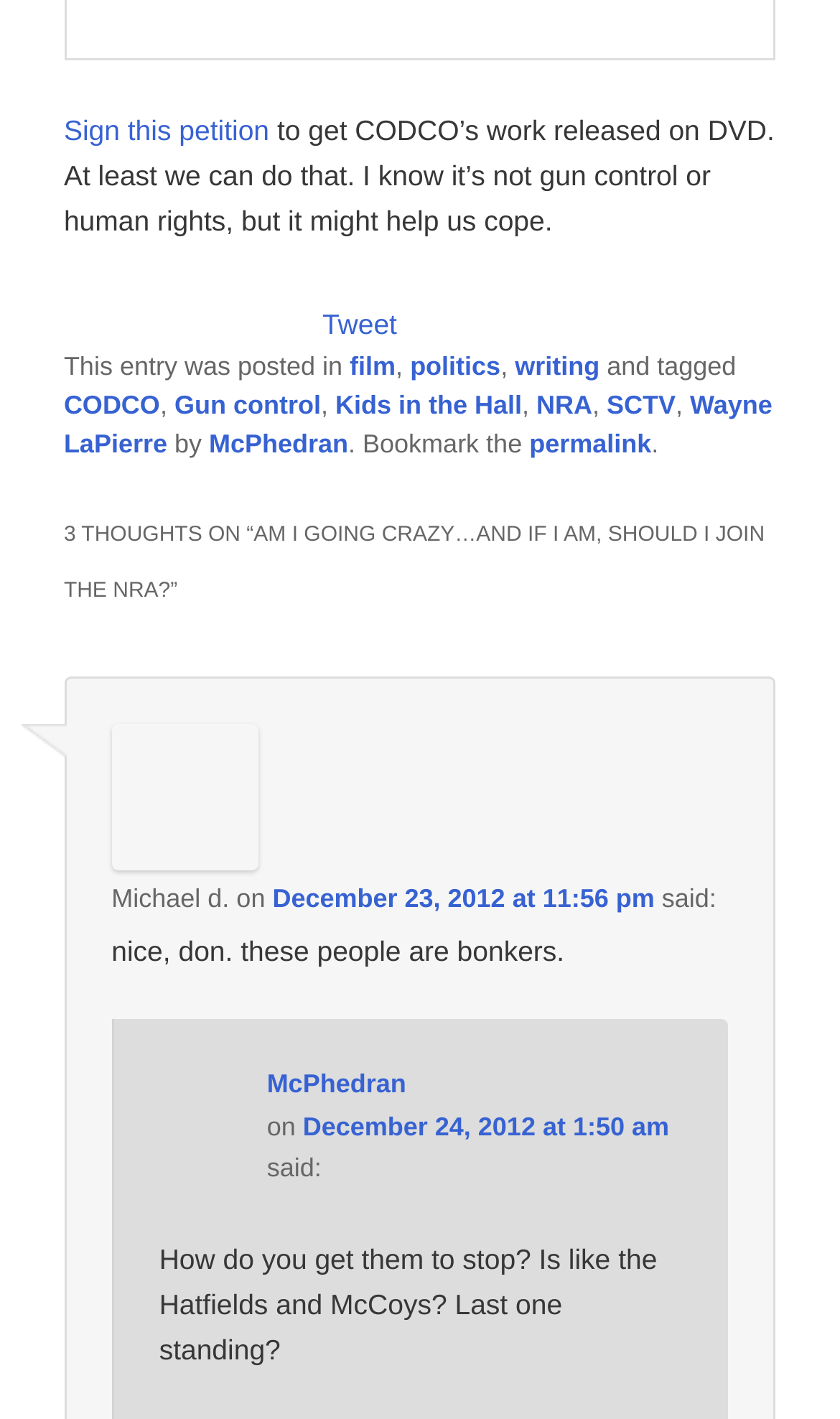Locate the bounding box coordinates of the region to be clicked to comply with the following instruction: "Click the 'Tweet' link". The coordinates must be four float numbers between 0 and 1, in the form [left, top, right, bottom].

[0.384, 0.217, 0.473, 0.24]